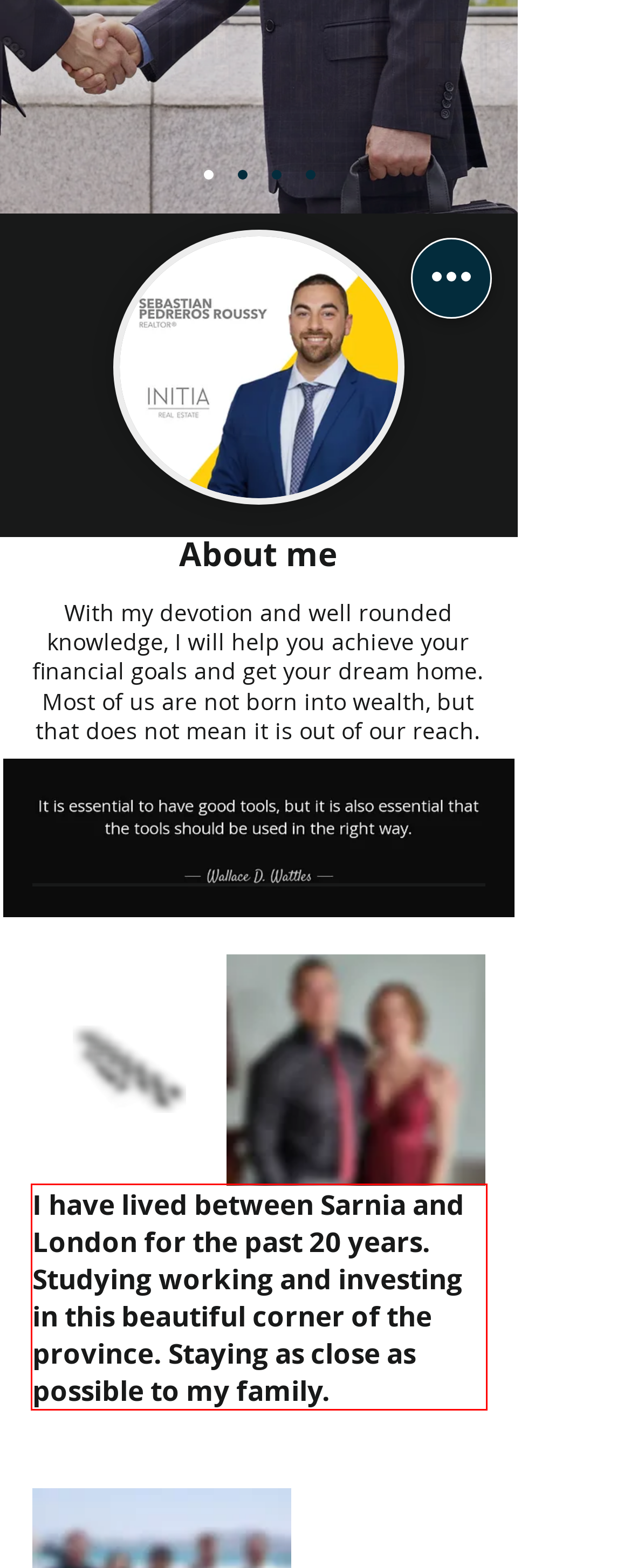Using the provided screenshot of a webpage, recognize the text inside the red rectangle bounding box by performing OCR.

I have lived between Sarnia and London for the past 20 years. Studying working and investing in this beautiful corner of the province. Staying as close as possible to my family.